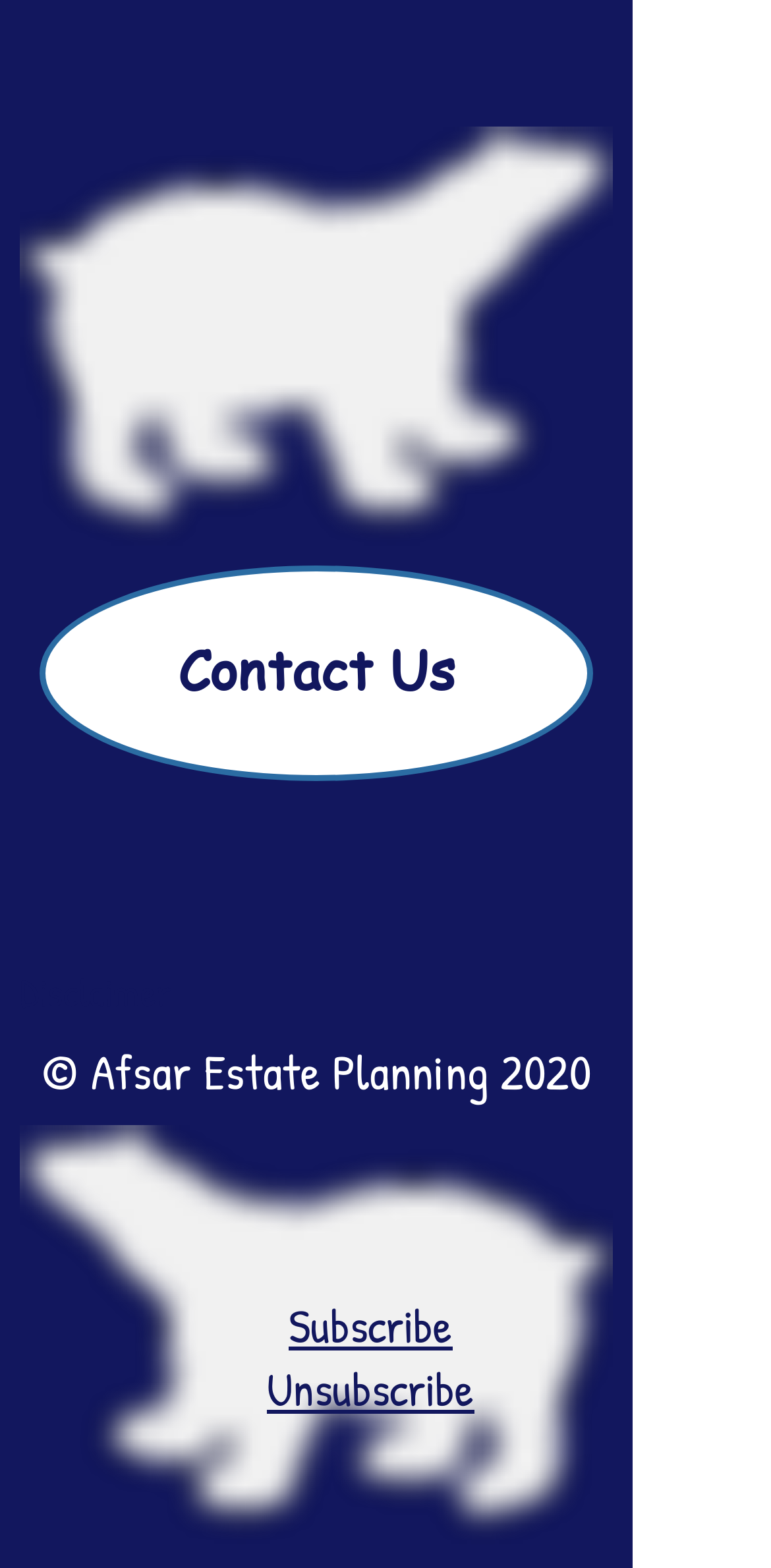Identify the bounding box coordinates of the clickable section necessary to follow the following instruction: "Contact us". The coordinates should be presented as four float numbers from 0 to 1, i.e., [left, top, right, bottom].

[0.051, 0.361, 0.769, 0.498]